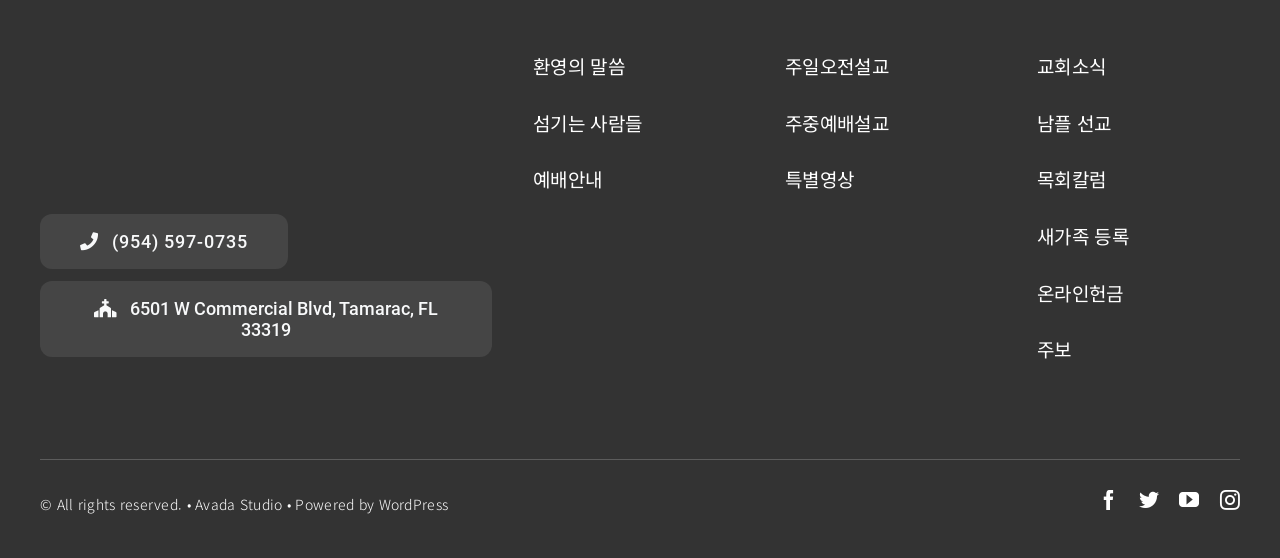How many navigation menus are on the webpage?
Provide a comprehensive and detailed answer to the question.

There are three navigation menus on the webpage, each with a 'Menu' label. They are located horizontally across the top of the webpage, with bounding box coordinates [0.417, 0.079, 0.583, 0.366], [0.613, 0.079, 0.78, 0.366], and [0.81, 0.079, 0.969, 0.67] respectively.